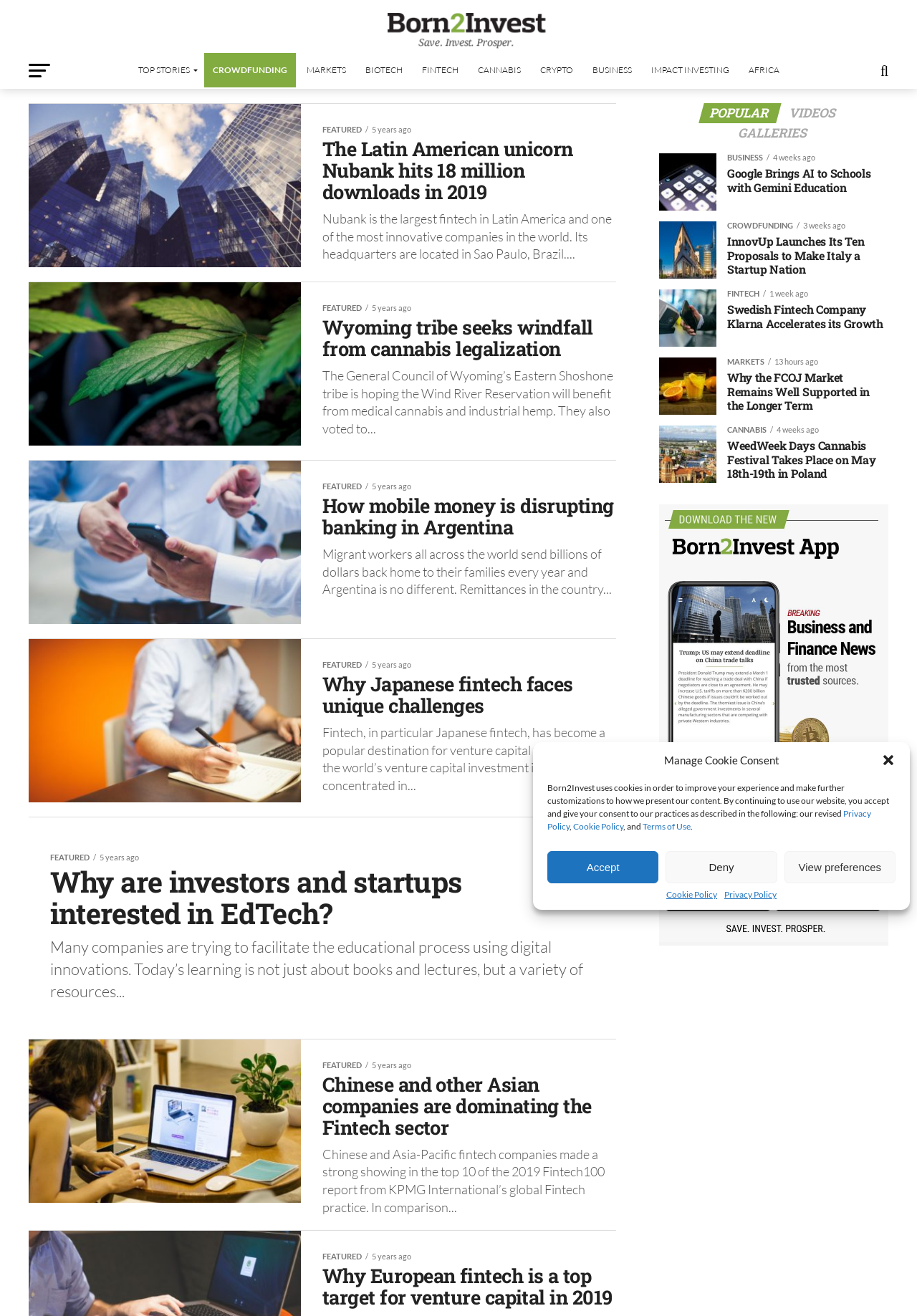Point out the bounding box coordinates of the section to click in order to follow this instruction: "Click on the 'POPULAR' link".

[0.765, 0.082, 0.849, 0.091]